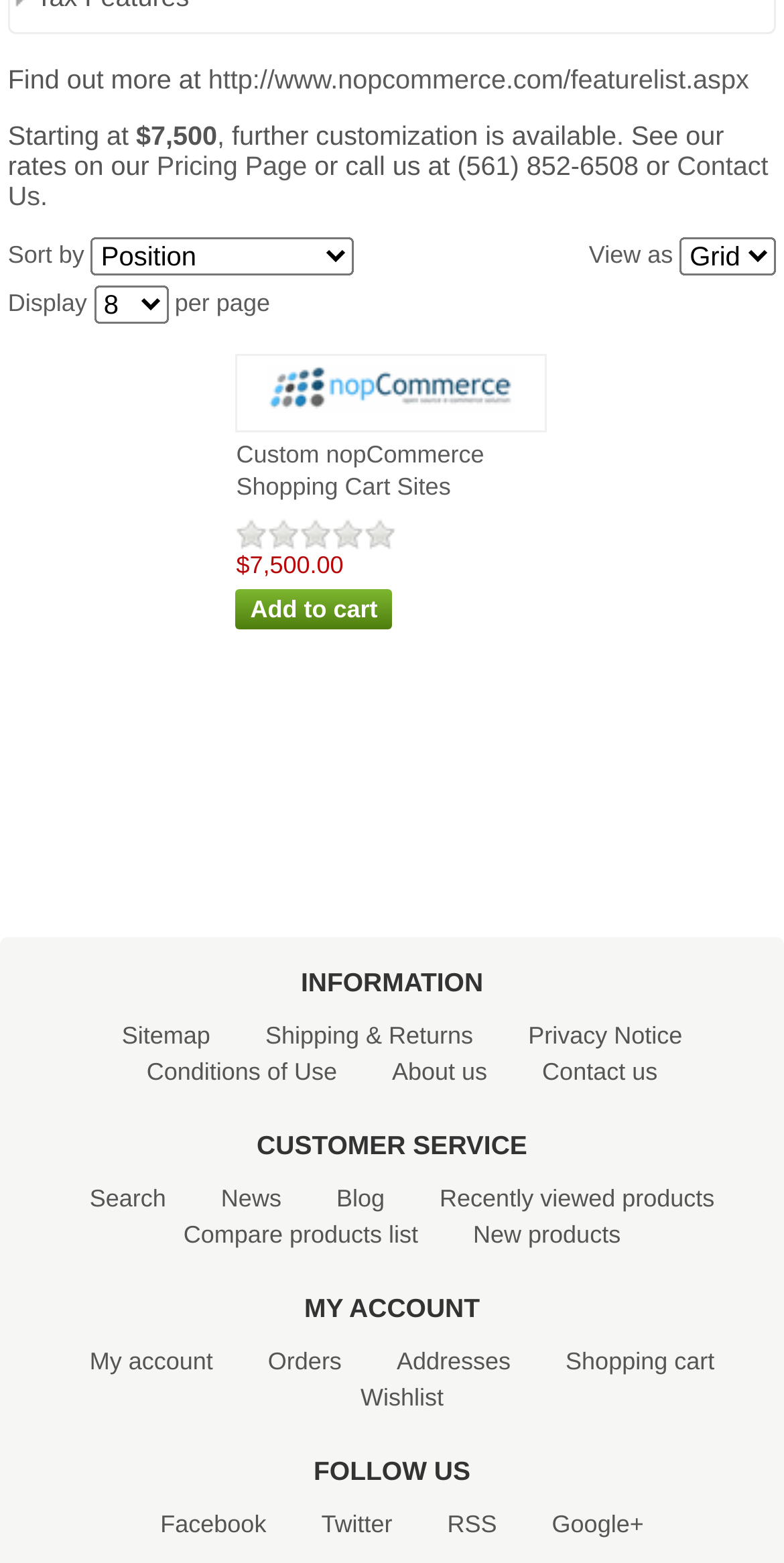Please use the details from the image to answer the following question comprehensively:
What is the name of the social media platform with a link at the bottom of the webpage?

The social media platform with a link at the bottom of the webpage is Facebook, which can be found under the heading 'FOLLOW US'.